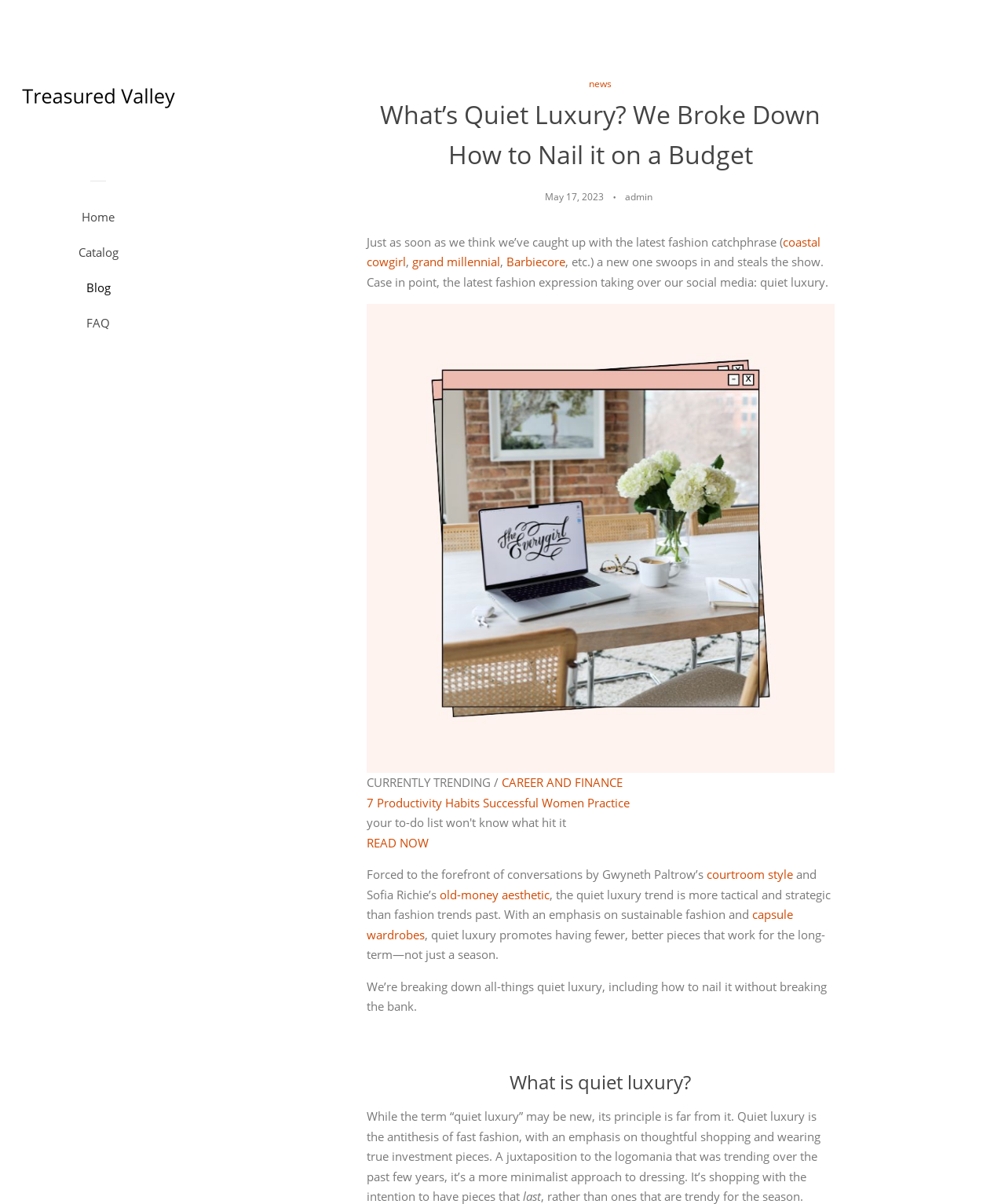Locate the UI element described as follows: "alt="Treasured Valley"". Return the bounding box coordinates as four float numbers between 0 and 1 in the order [left, top, right, bottom].

[0.021, 0.062, 0.174, 0.101]